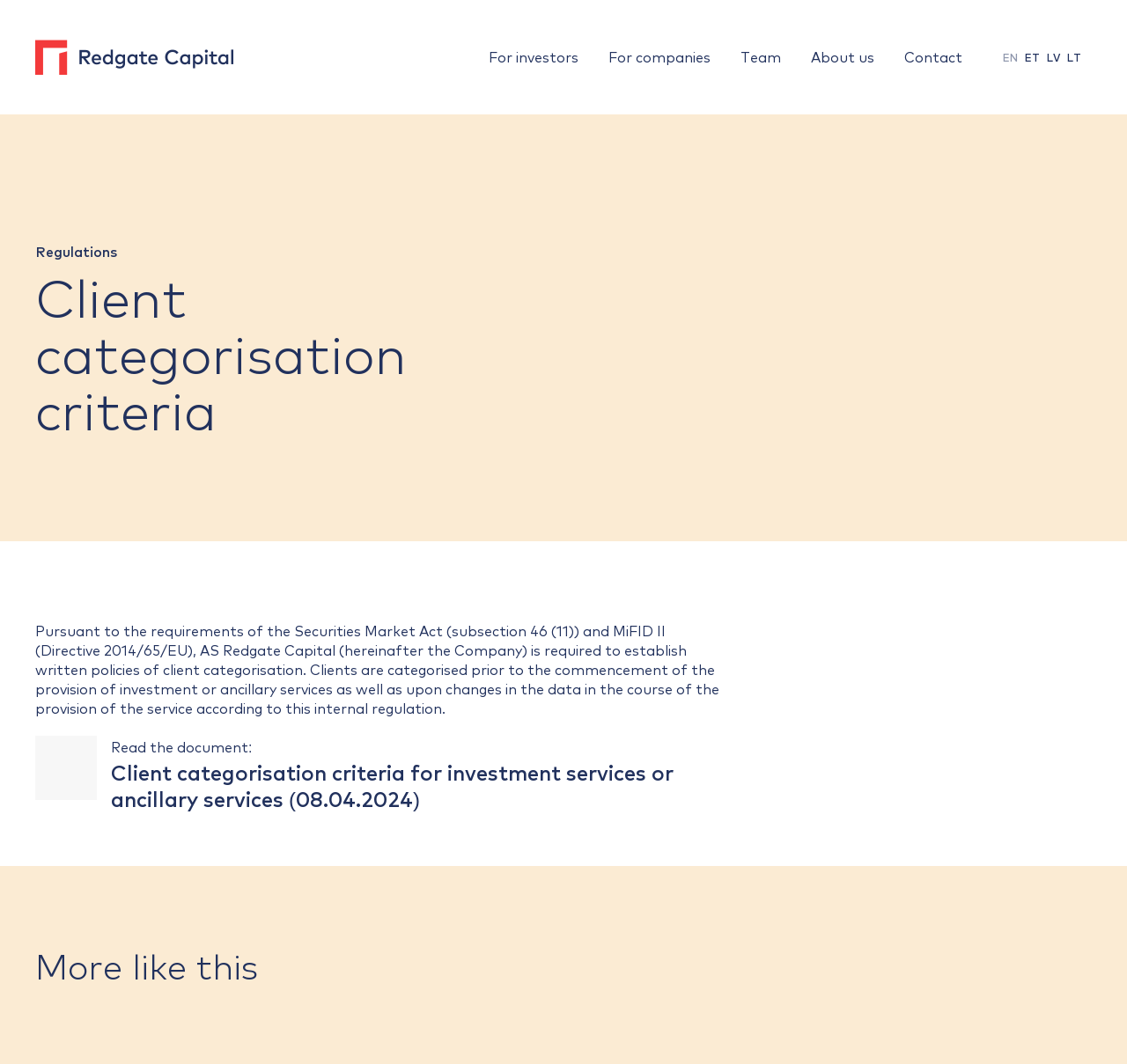Provide the bounding box coordinates of the area you need to click to execute the following instruction: "View the team page".

[0.657, 0.041, 0.693, 0.067]